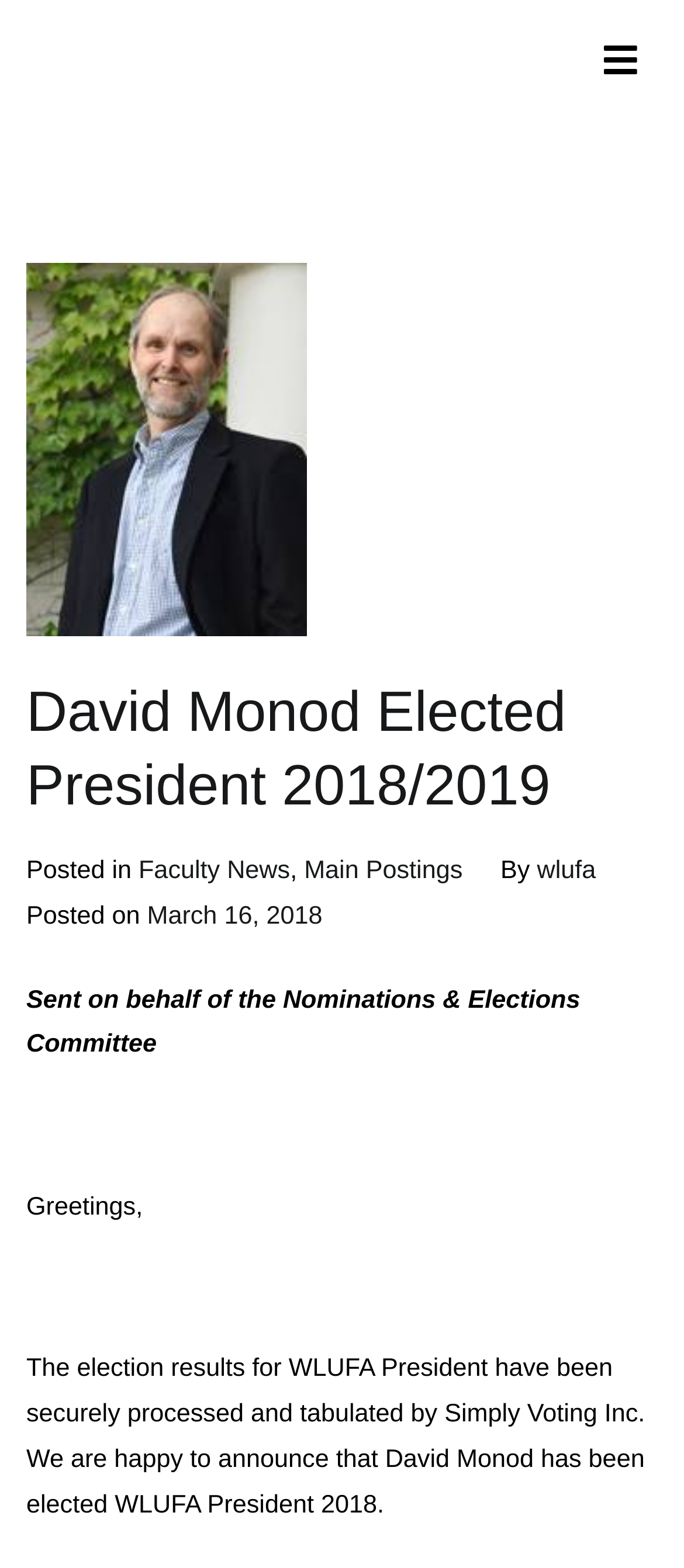Please examine the image and answer the question with a detailed explanation:
What is the name of the committee that sent the election results?

The answer can be found in the sentence that introduces the election results, where it is stated that the results were 'Sent on behalf of the Nominations & Elections Committee'.